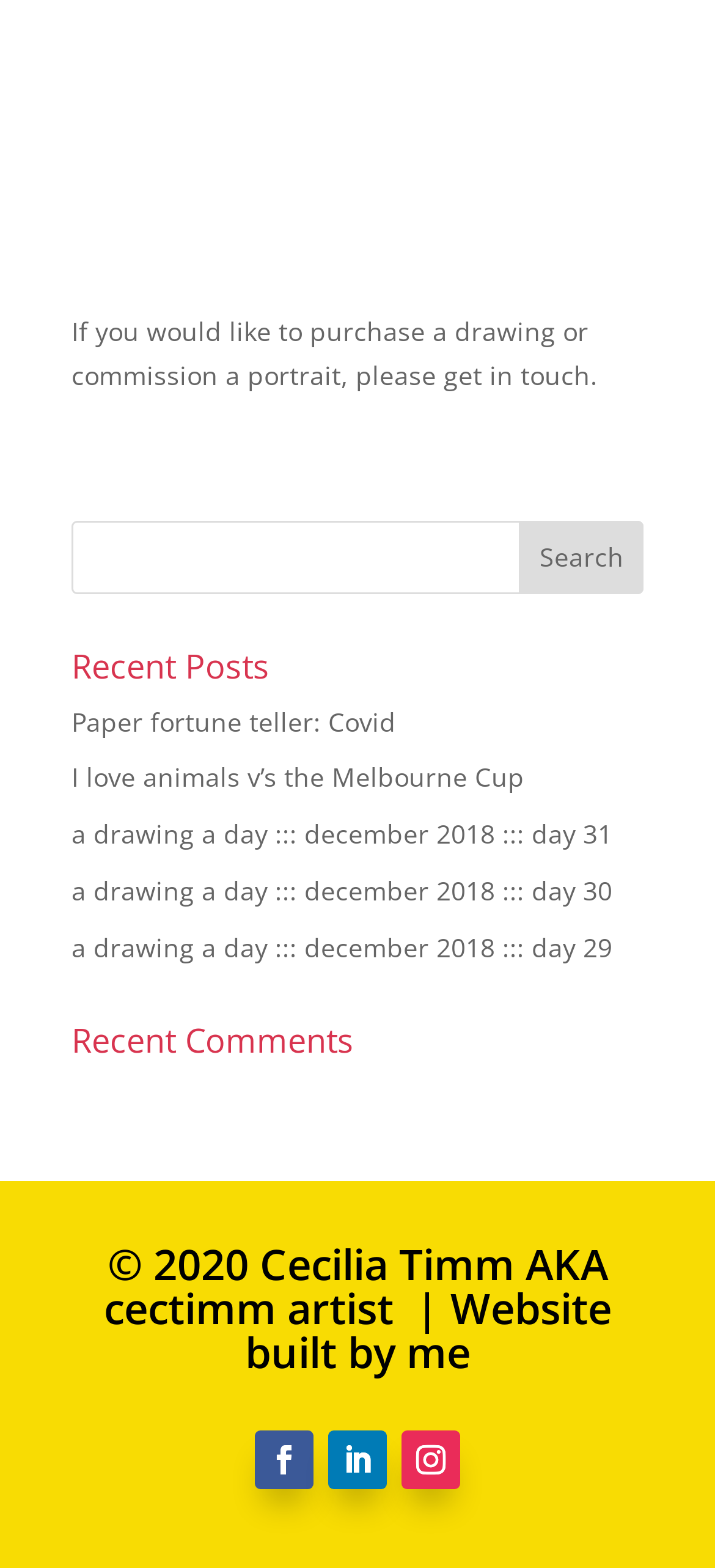Respond to the following query with just one word or a short phrase: 
What is the copyright information at the bottom of the page?

2020 Cecilia Timm